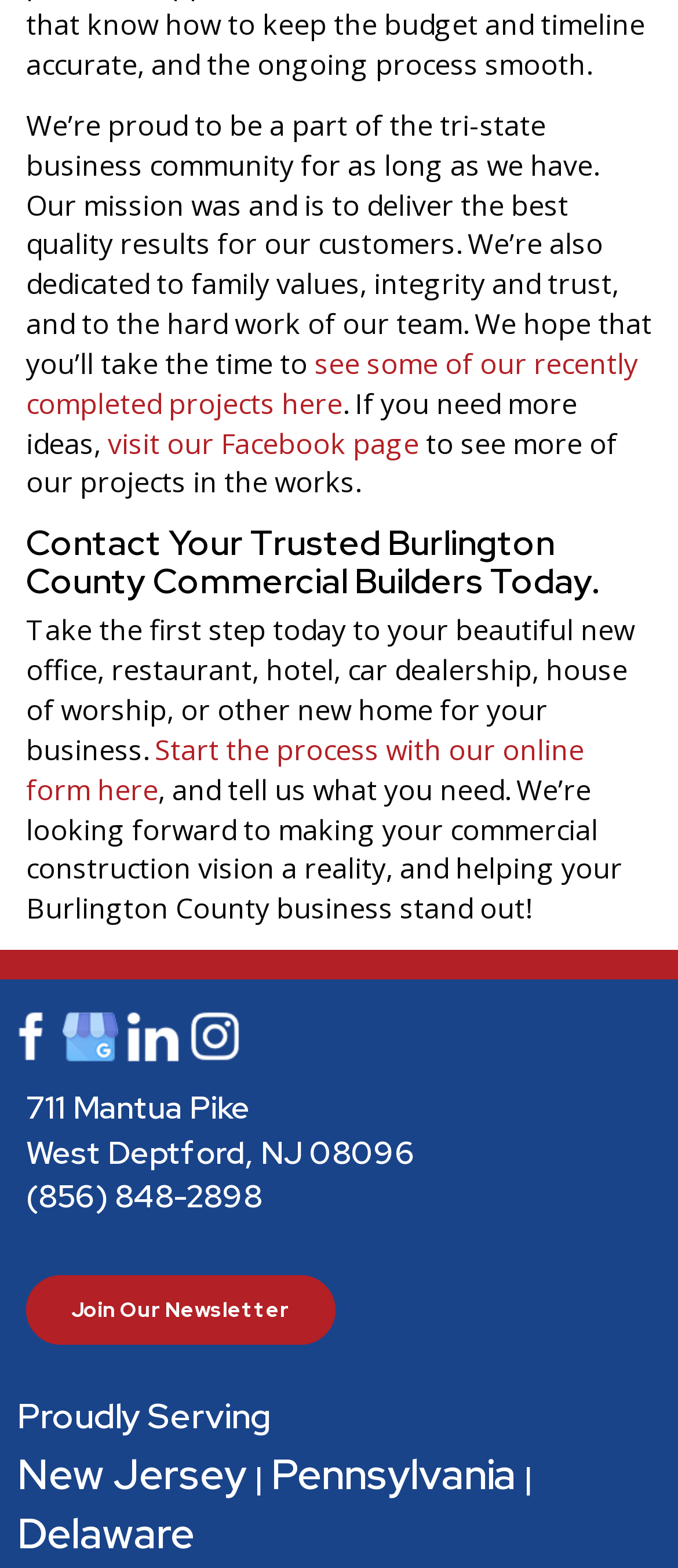Could you please study the image and provide a detailed answer to the question:
What is the company's address?

The company's address is 711 Mantua Pike, West Deptford, NJ 08096, as stated in the contact information section of the webpage.